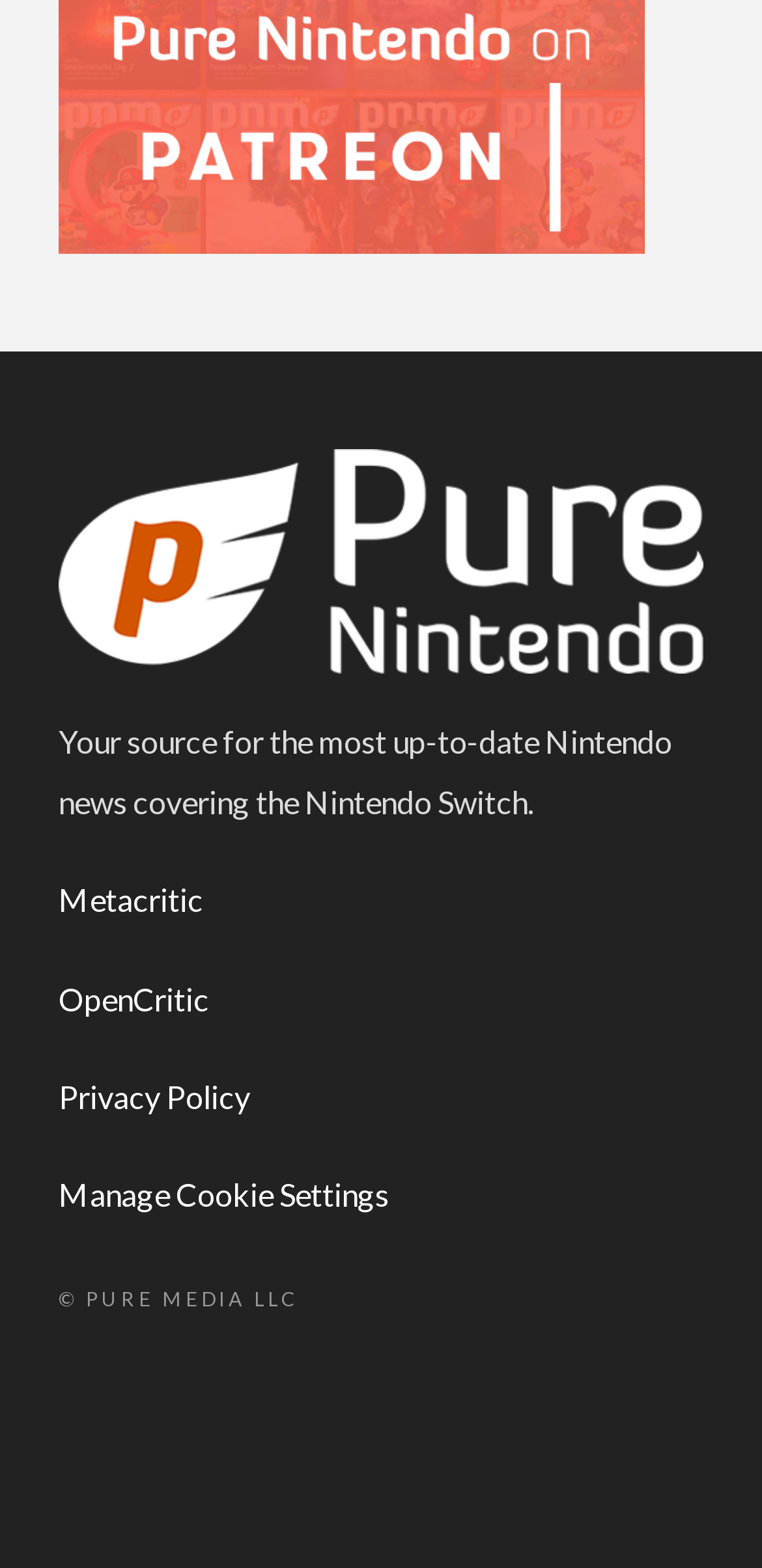Answer succinctly with a single word or phrase:
What is the purpose of the webpage according to the tagline?

Nintendo news